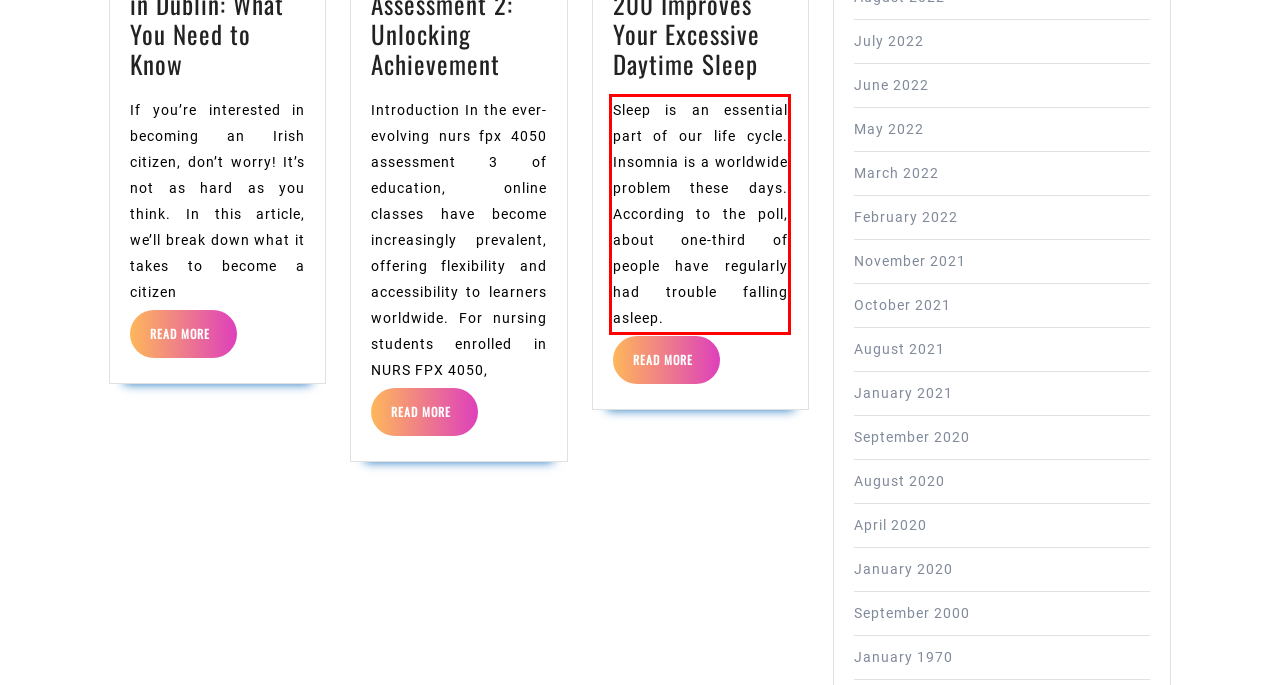Within the screenshot of the webpage, there is a red rectangle. Please recognize and generate the text content inside this red bounding box.

Sleep is an essential part of our life cycle. Insomnia is a worldwide problem these days. According to the poll, about one-third of people have regularly had trouble falling asleep.